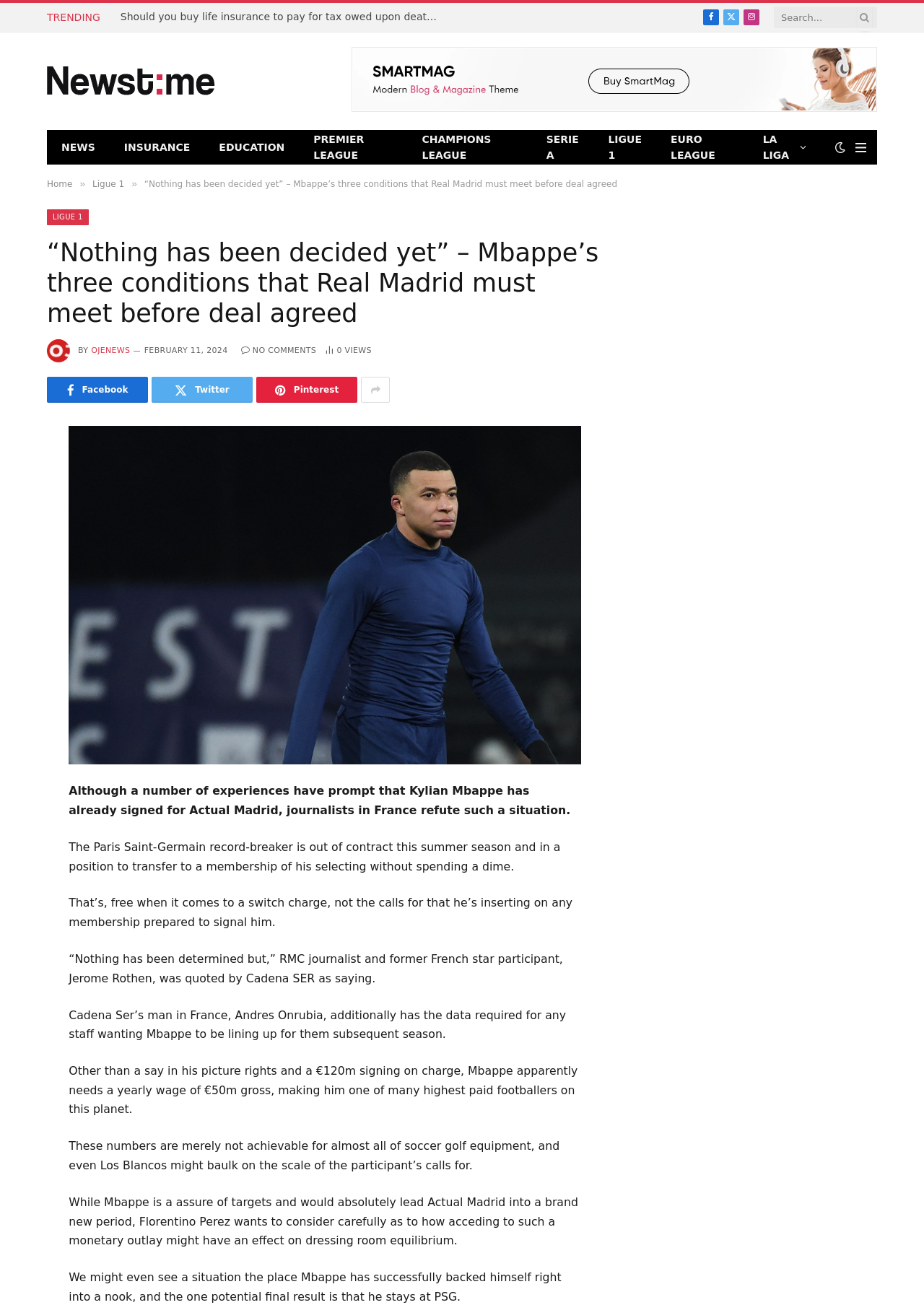Please identify the bounding box coordinates of the region to click in order to complete the task: "Go to ojenews top stories". The coordinates must be four float numbers between 0 and 1, specified as [left, top, right, bottom].

[0.051, 0.045, 0.235, 0.08]